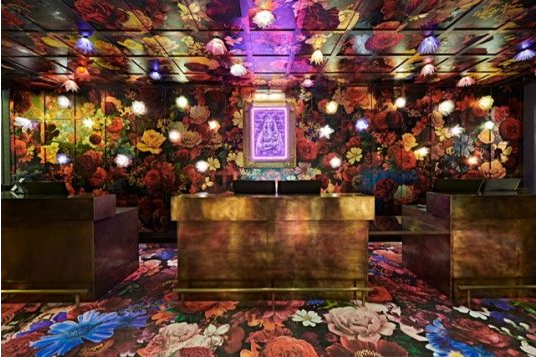Please reply to the following question using a single word or phrase: 
What is the material of the reception desks?

Golden-brown